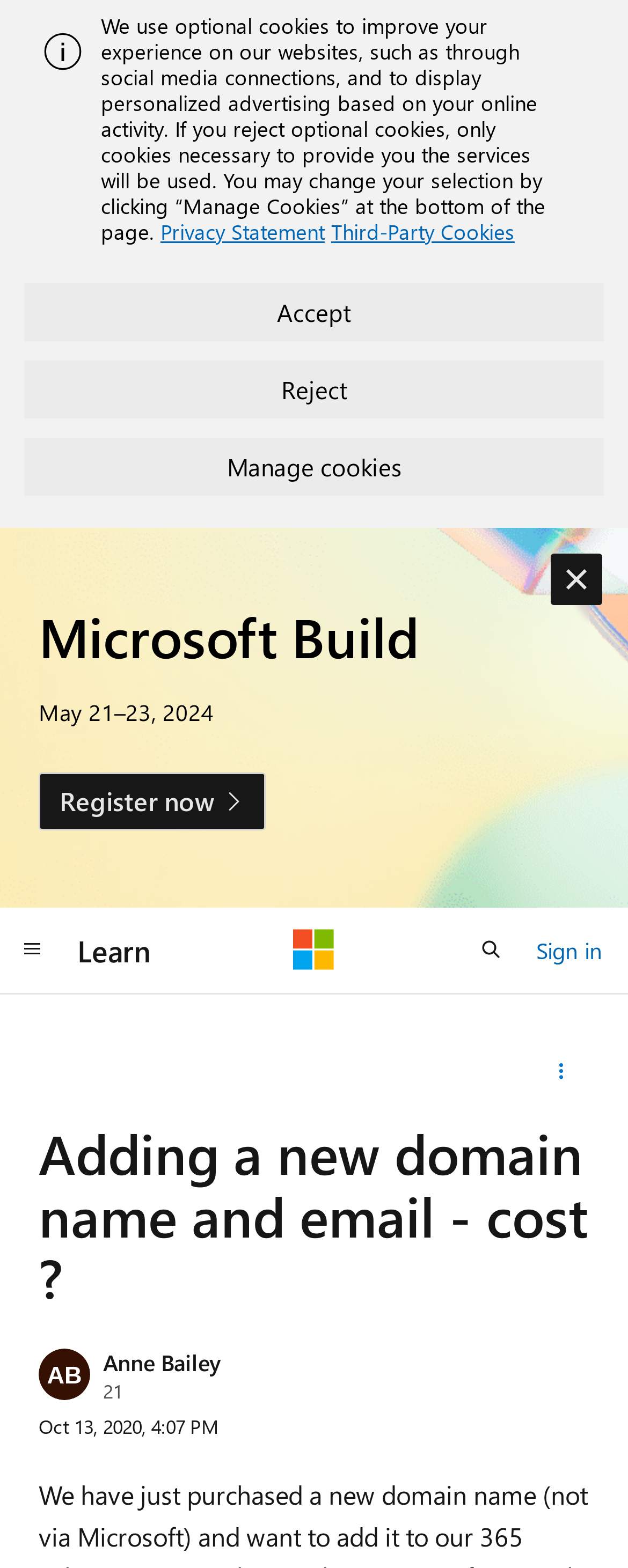How many reputation points does Anne Bailey have?
Provide a one-word or short-phrase answer based on the image.

21